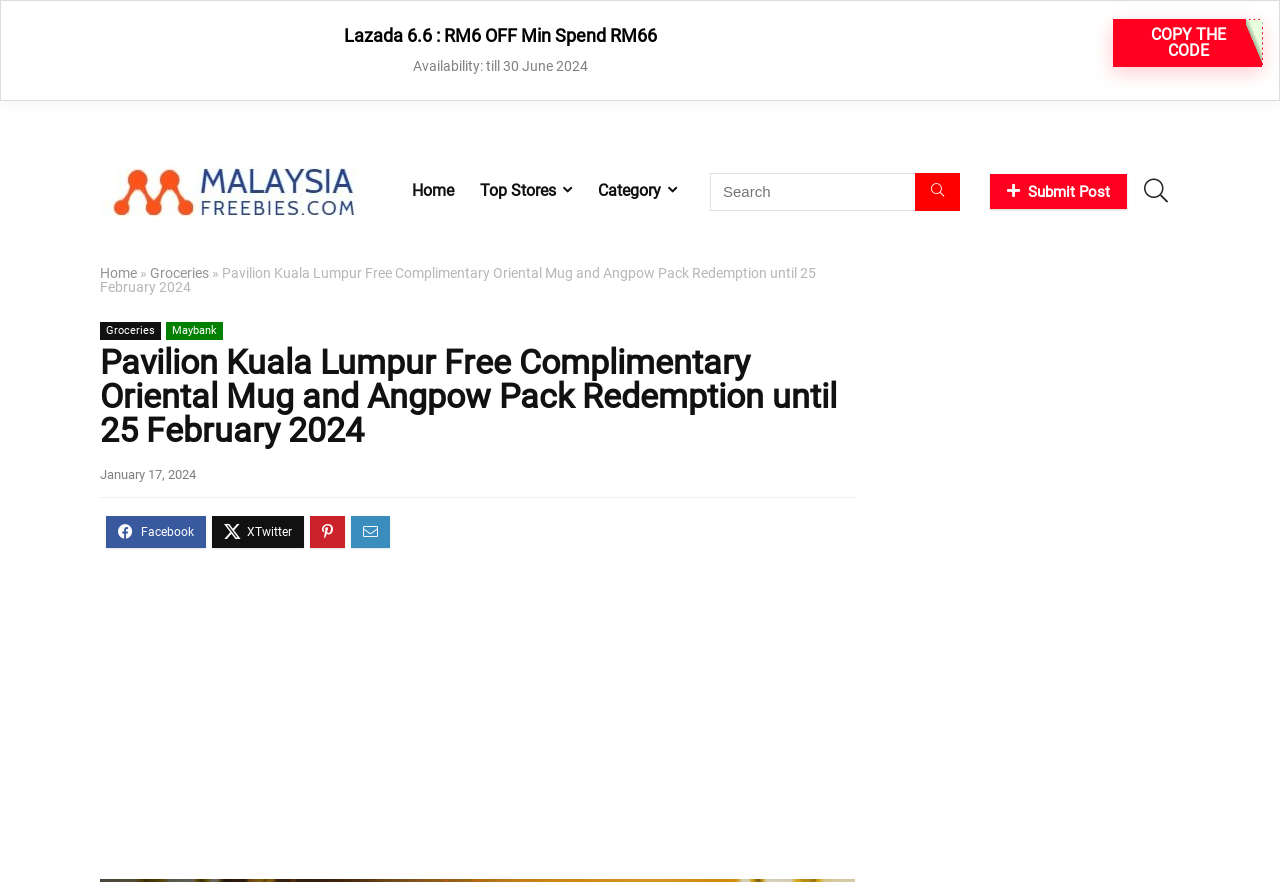Construct a comprehensive description capturing every detail on the webpage.

The webpage appears to be a blog post or article about a promotion at Pavilion Kuala Lumpur, where customers can redeem a free Oriental Mug and Angpow Pack until February 25, 2024. 

At the top of the page, there is a promotional banner with a limited-time offer, "Lazada 6.6 : RM6 OFF Min Spend RM66", which is displayed prominently. Below this, the availability of the promotion is mentioned, "till 30 June 2024". 

On the top-right corner, there is a call-to-action button "COPY THE CODE". 

The webpage has a navigation menu on the left side, which includes links to "Home", "Top Stores", "Category", and a search bar. The search bar is accompanied by a search button. 

Below the navigation menu, there is a section with links to "Submit Post" and "Home", followed by a breadcrumb trail indicating the current page, "Pavilion Kuala Lumpur Free Complimentary Oriental Mug and Angpow Pack Redemption until 25 February 2024", which is also the title of the webpage. 

The main content of the webpage is a heading with the same title as the webpage, followed by a date, "January 17, 2024". 

At the bottom of the page, there is an advertisement iframe that takes up most of the width of the page.